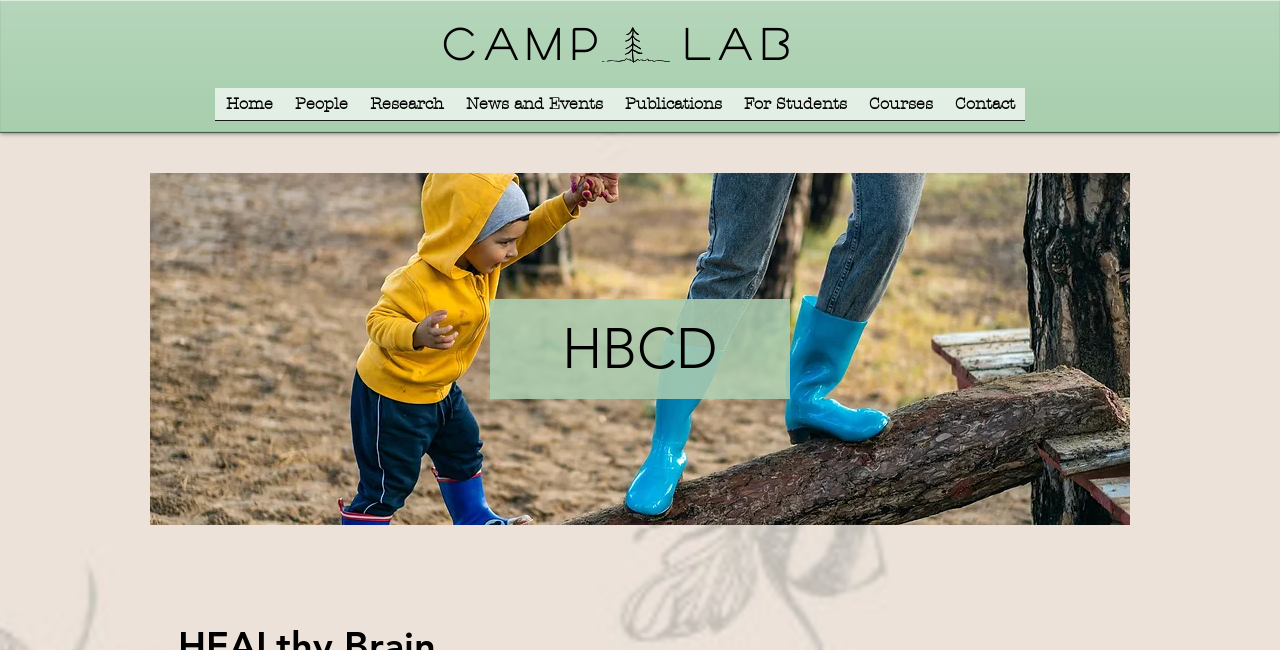Please specify the bounding box coordinates of the clickable region necessary for completing the following instruction: "visit pinetree". The coordinates must consist of four float numbers between 0 and 1, i.e., [left, top, right, bottom].

[0.47, 0.037, 0.523, 0.102]